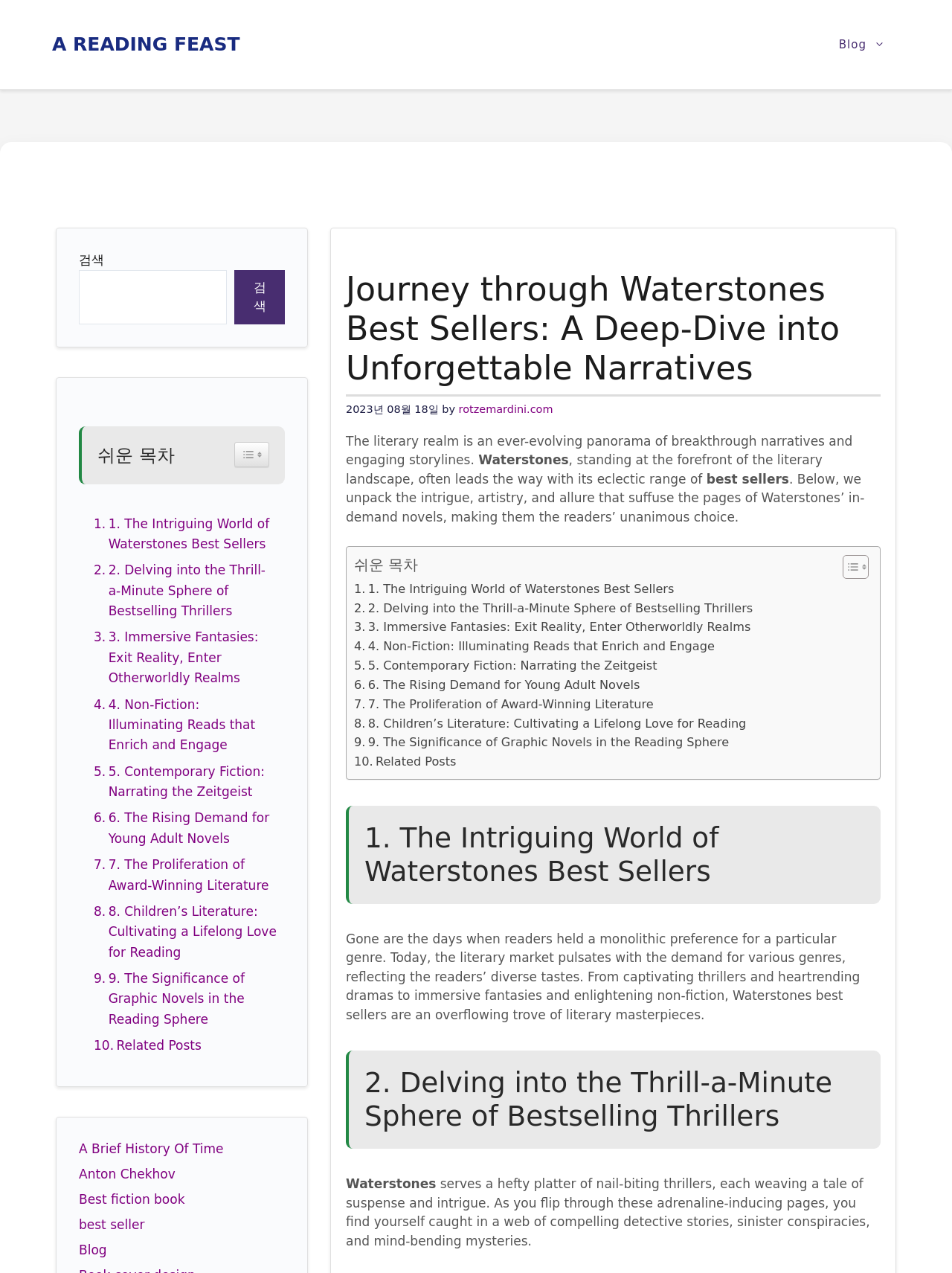Can you identify the bounding box coordinates of the clickable region needed to carry out this instruction: 'Click on the 'HOME' link'? The coordinates should be four float numbers within the range of 0 to 1, stated as [left, top, right, bottom].

None